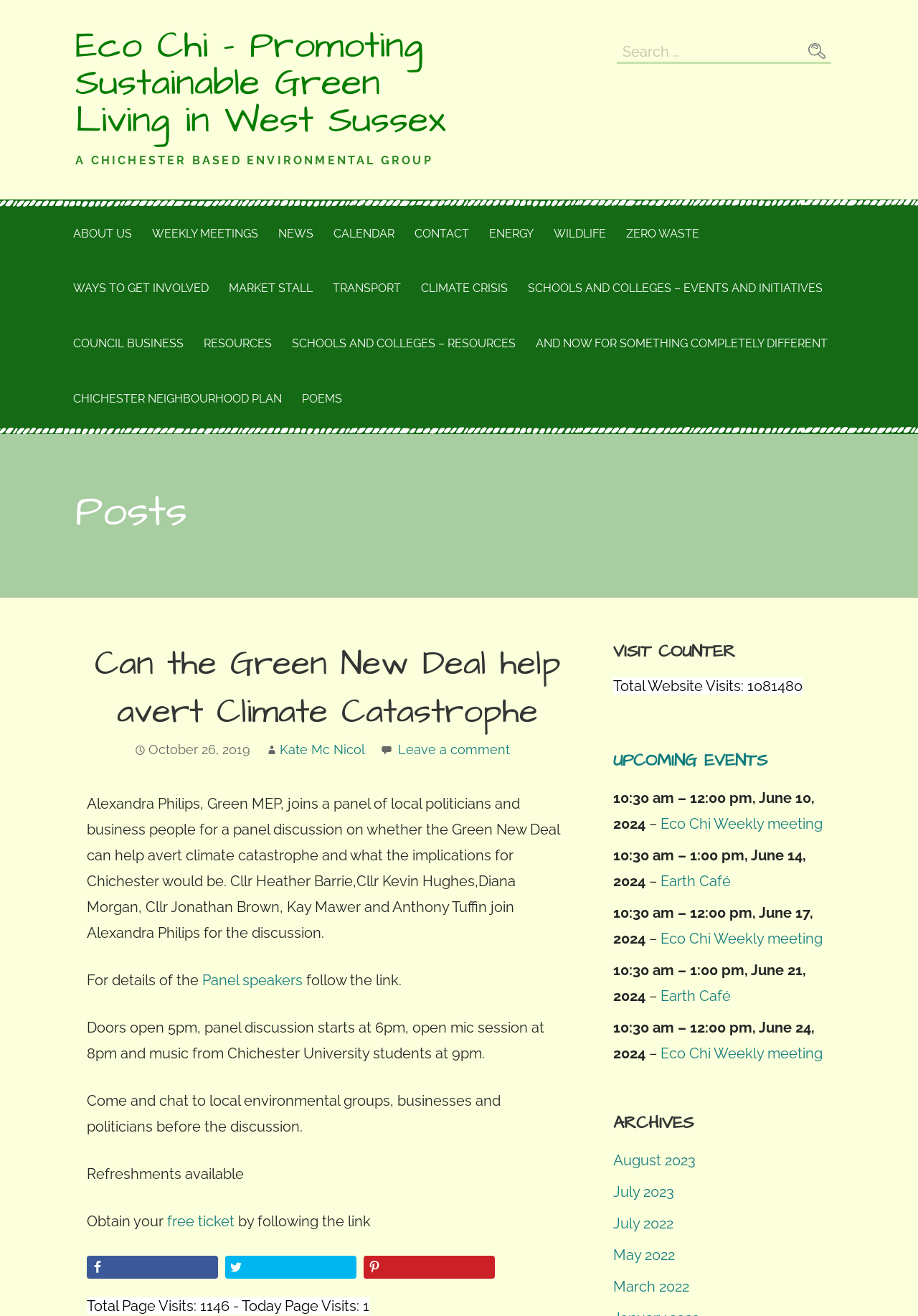Specify the bounding box coordinates of the region I need to click to perform the following instruction: "Get a free ticket". The coordinates must be four float numbers in the range of 0 to 1, i.e., [left, top, right, bottom].

[0.182, 0.921, 0.256, 0.934]